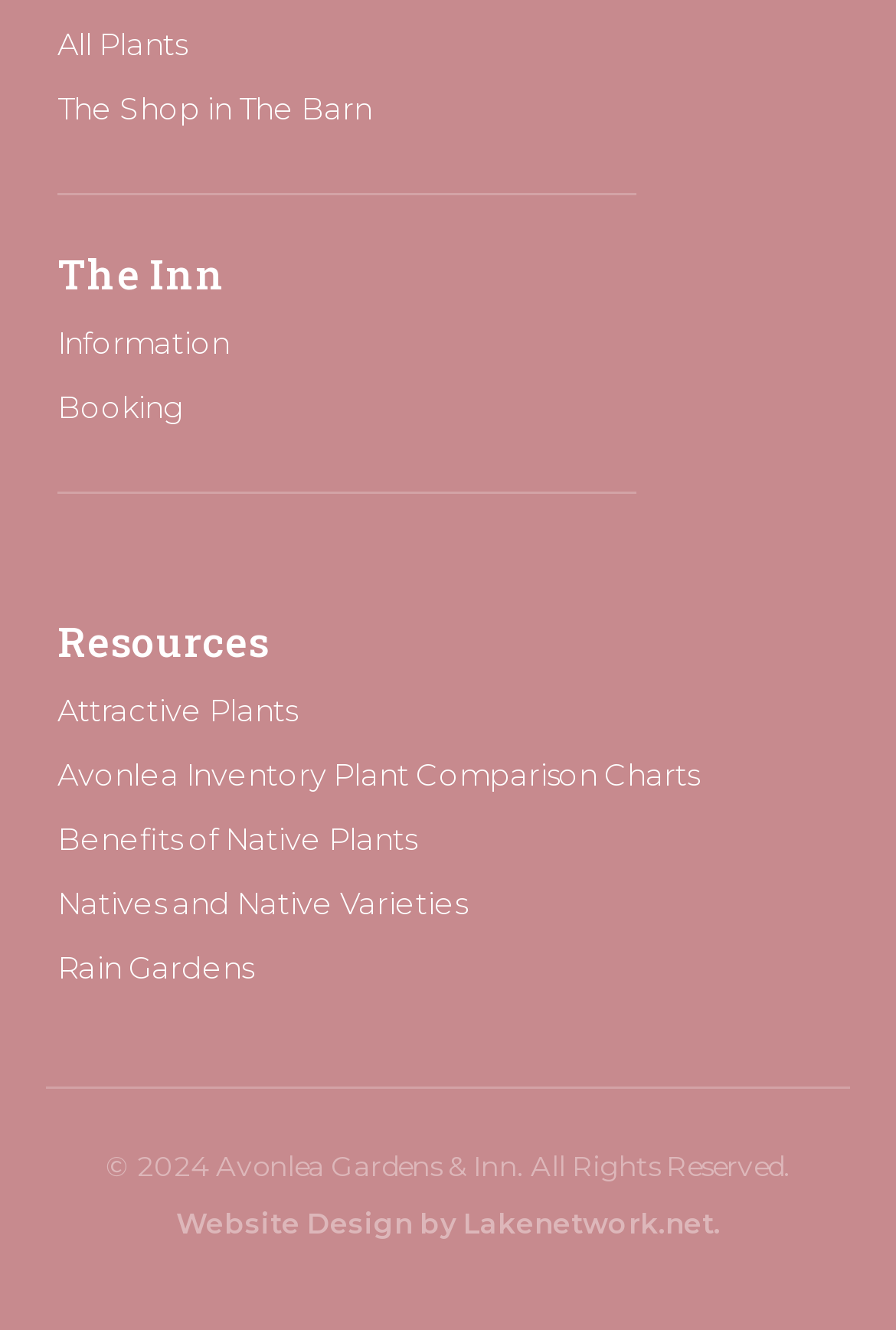Could you locate the bounding box coordinates for the section that should be clicked to accomplish this task: "view attractive plants".

[0.064, 0.515, 0.936, 0.555]